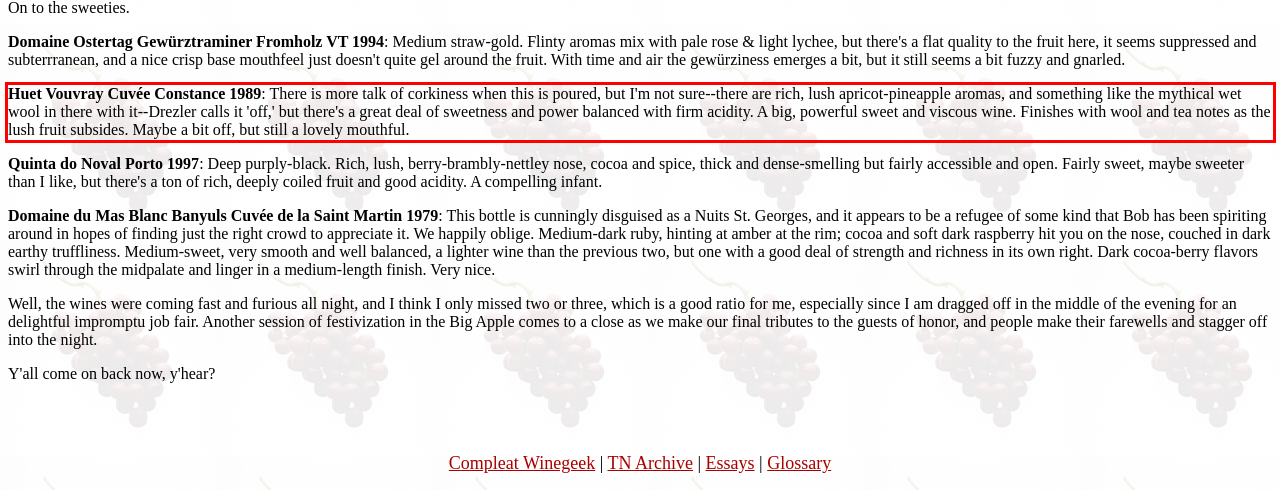You are provided with a screenshot of a webpage featuring a red rectangle bounding box. Extract the text content within this red bounding box using OCR.

Huet Vouvray Cuvée Constance 1989: There is more talk of corkiness when this is poured, but I'm not sure--there are rich, lush apricot-pineapple aromas, and something like the mythical wet wool in there with it--Drezler calls it 'off,' but there's a great deal of sweetness and power balanced with firm acidity. A big, powerful sweet and viscous wine. Finishes with wool and tea notes as the lush fruit subsides. Maybe a bit off, but still a lovely mouthful.